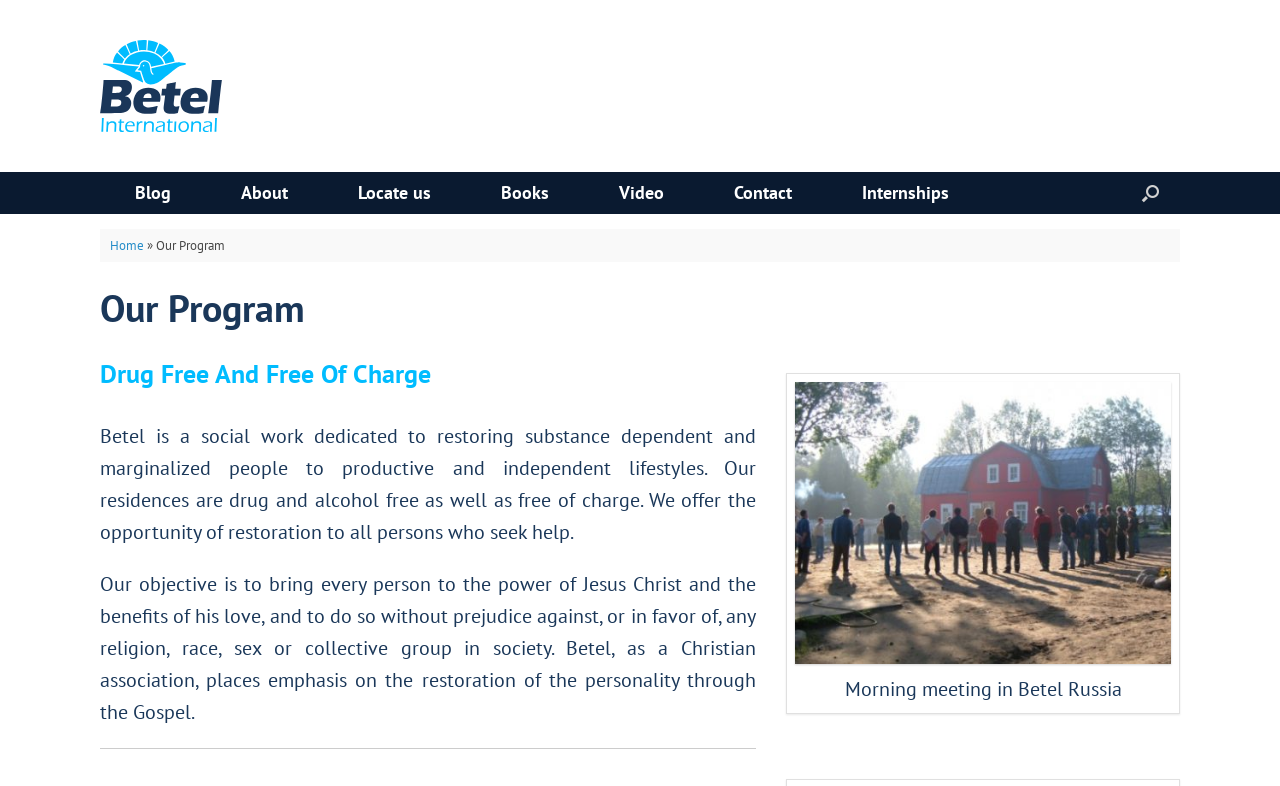What is the name of the organization?
Please respond to the question with as much detail as possible.

The name of the organization can be found in the top-left corner of the webpage, where it is written as 'BETEL INTERNATIONAL' in a link and an image.